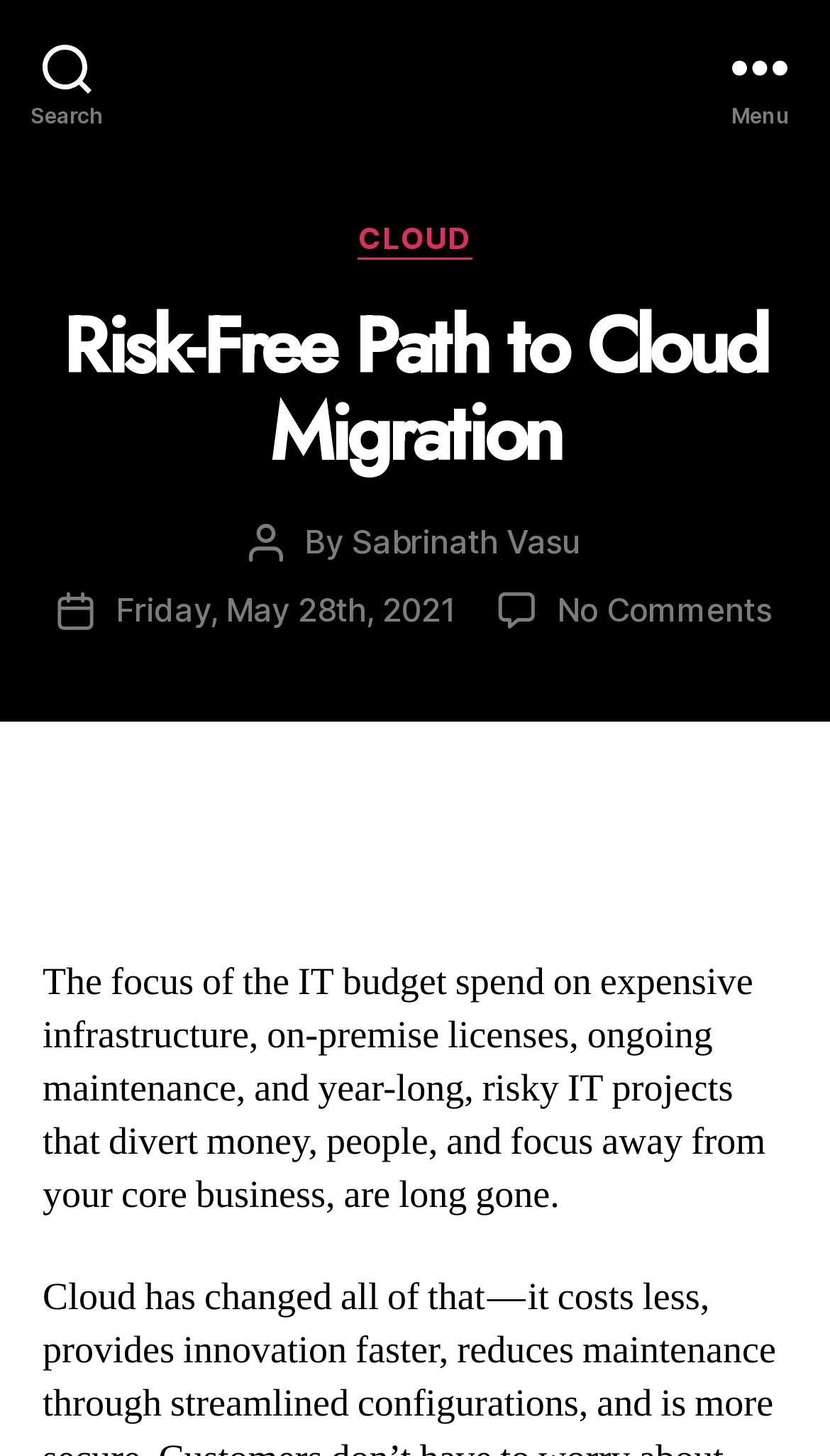Can you look at the image and give a comprehensive answer to the question:
What is the date of the article?

I found the date of the article by looking at the text following 'Post date' which is 'Friday, May 28th, 2021'. This text is located below the author's name.